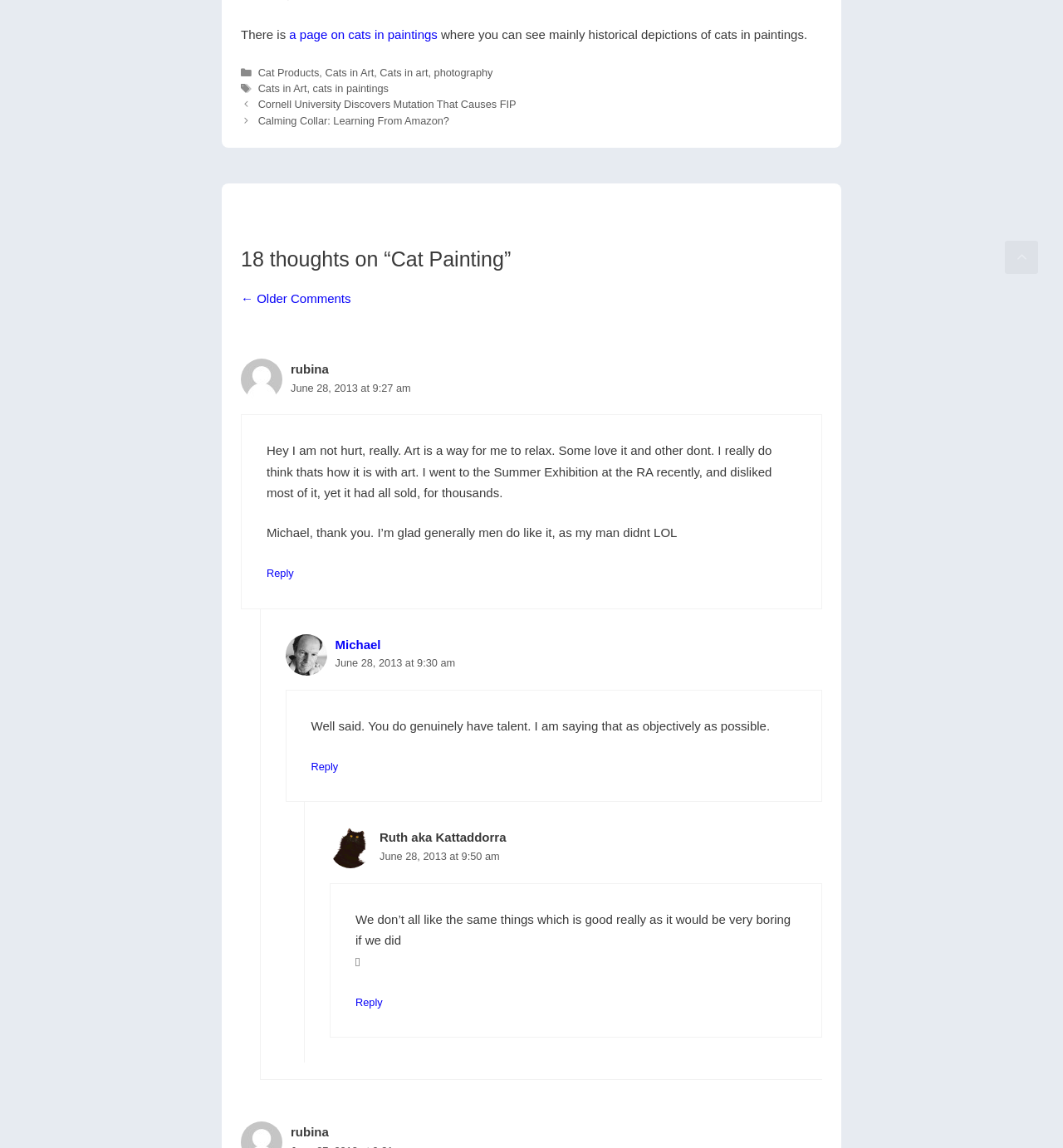Given the element description: "Cats in art, photography", predict the bounding box coordinates of the UI element it refers to, using four float numbers between 0 and 1, i.e., [left, top, right, bottom].

[0.357, 0.058, 0.464, 0.069]